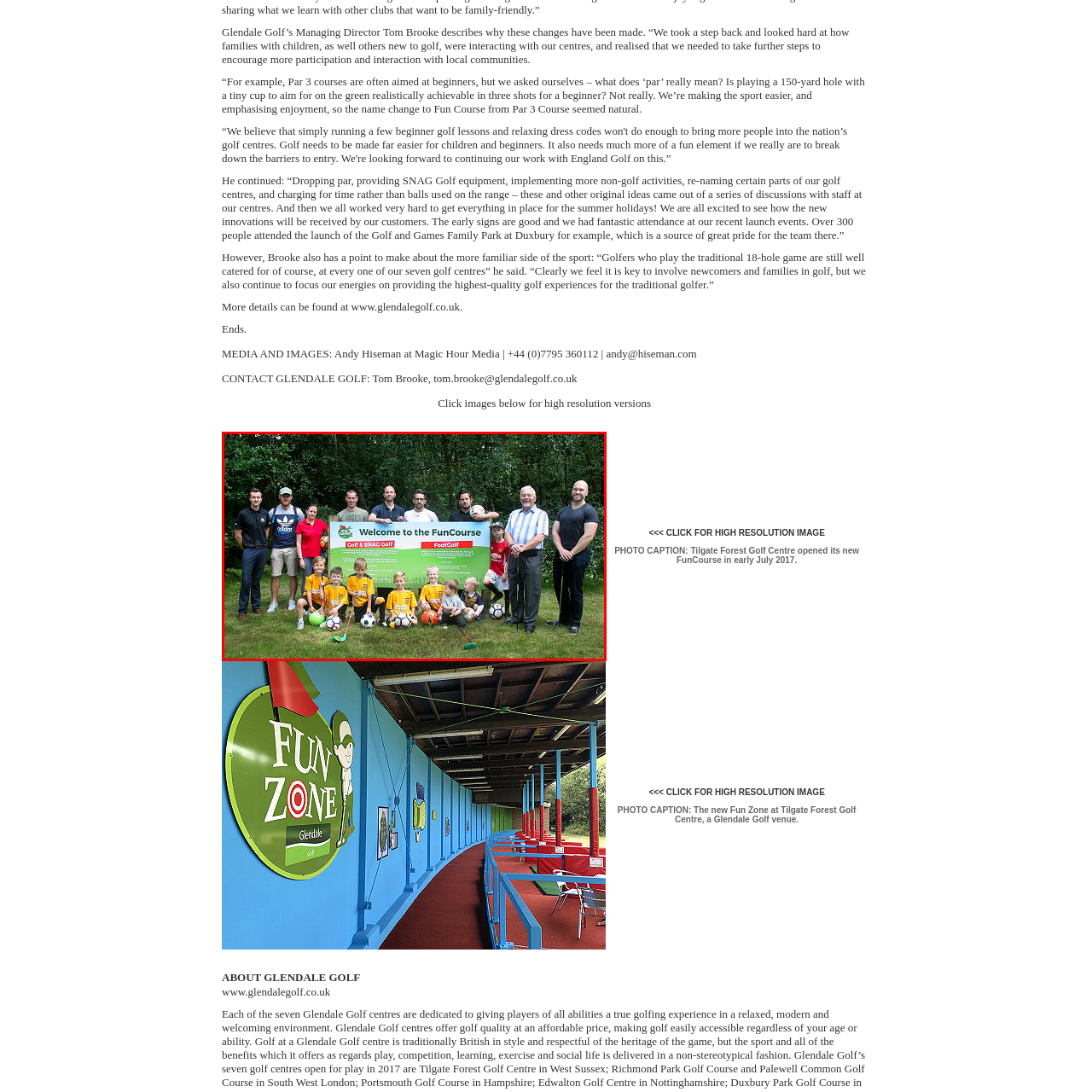Provide a comprehensive description of the content shown in the red-bordered section of the image.

The image depicts a lively scene at the opening of the FunCourse at Tilgate Forest Golf Centre, celebrated in early July 2017. In the foreground, a diverse group of individuals, including adults and children, gather around a large sign that reads "Welcome to the FunCourse." The sign highlights two activities offered: "Golf & SNAG Golf" and "FootGolf." 

The adults, dressed in various athletic gear, include several coaches and staff, showcasing camaraderie and excitement for the event. The children, wearing bright yellow shirts with logos, hold soccer balls and golf equipment, indicating their active participation in the day's festivities. The background features lush greenery, enhancing the atmosphere of outdoor fun and community engagement. This image captures a moment of joy and a shared love for sports and outdoor activities, marking the establishment of a new recreational facility for families and sports enthusiasts.